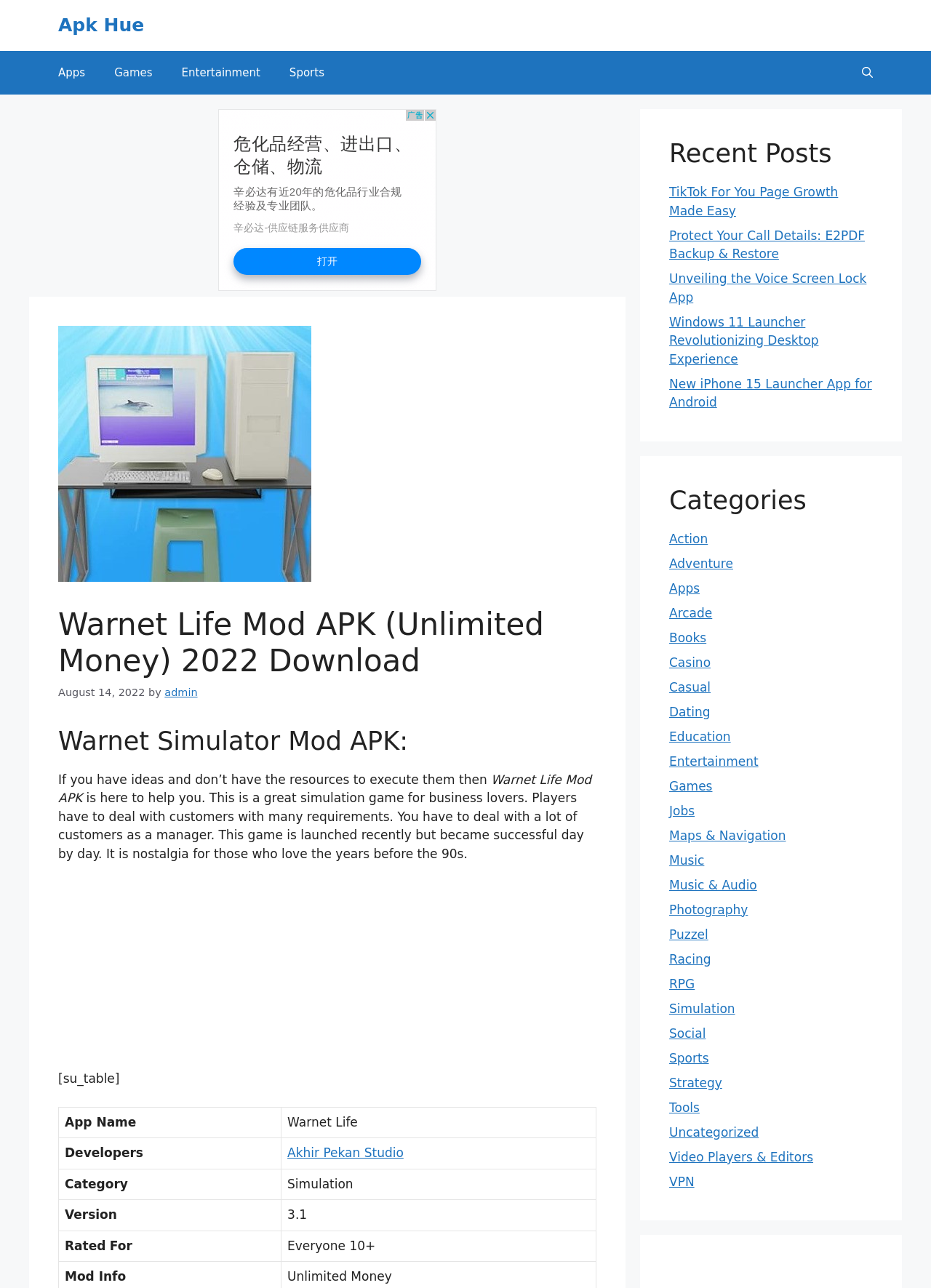Please provide a comprehensive answer to the question below using the information from the image: What is the version of Warnet Life Mod APK?

The webpage provides a table with information about the app, including the version, which is listed as 3.1.